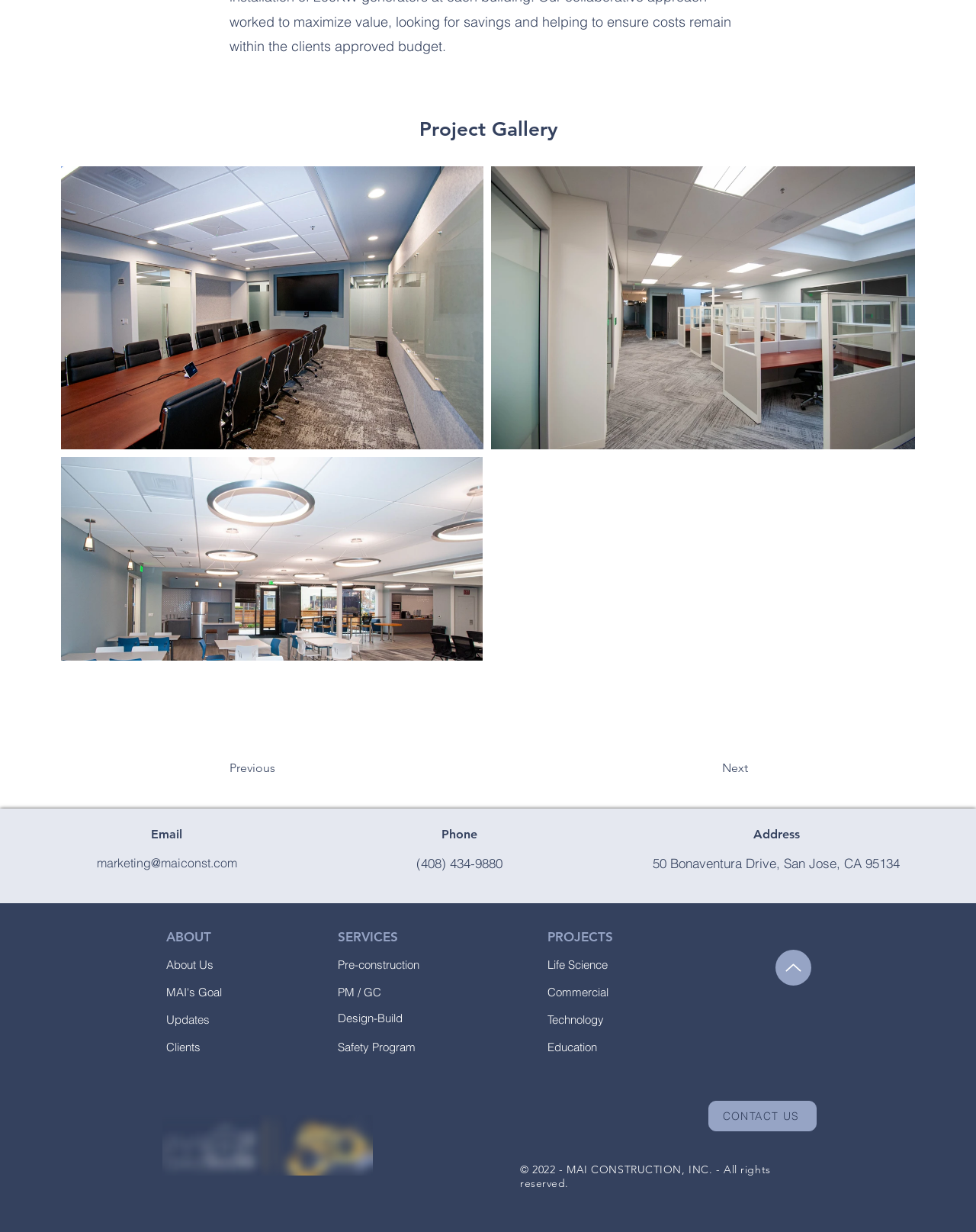Identify the bounding box coordinates for the region of the element that should be clicked to carry out the instruction: "Click the 'Previous' button". The bounding box coordinates should be four float numbers between 0 and 1, i.e., [left, top, right, bottom].

[0.235, 0.611, 0.362, 0.636]